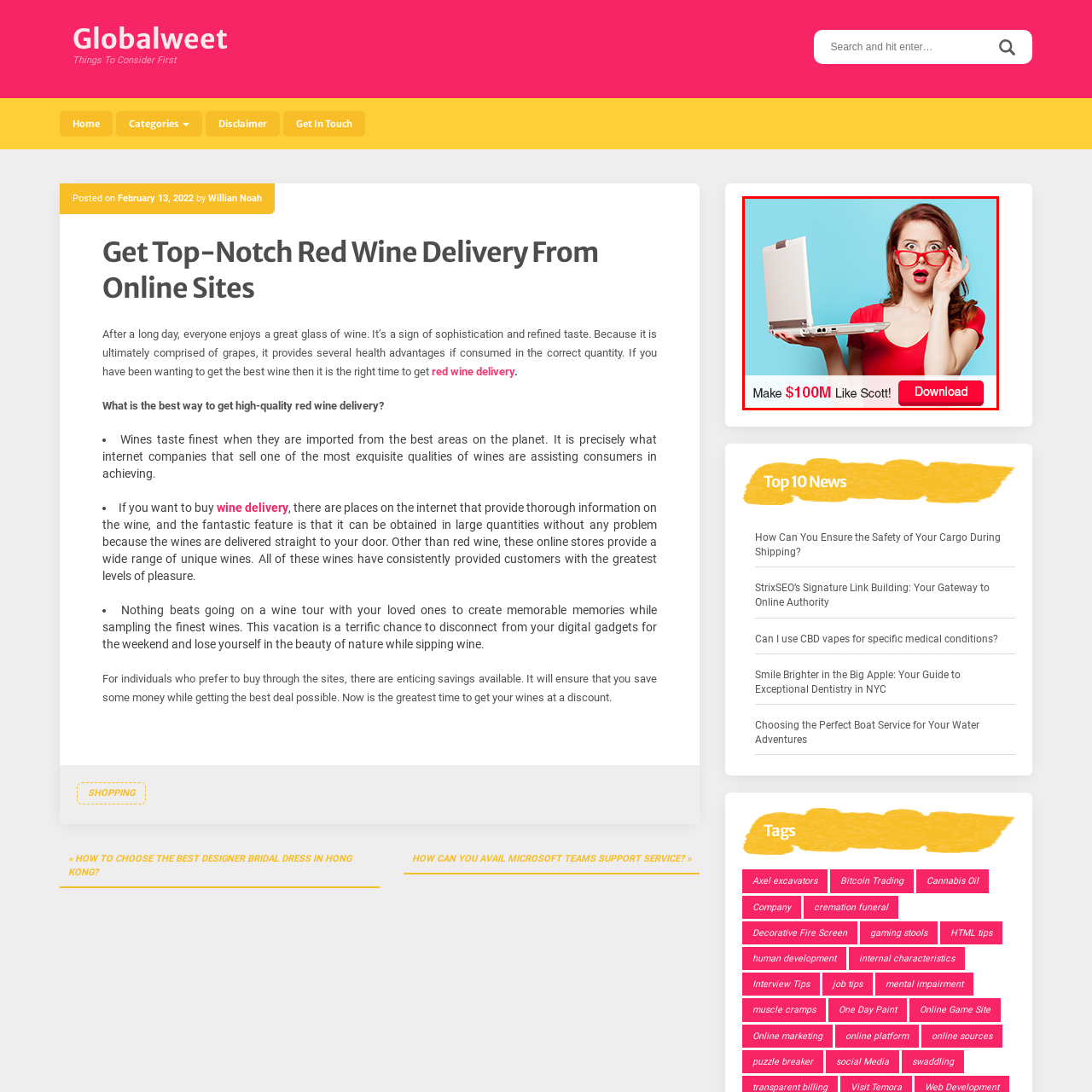Generate a detailed caption for the image within the red outlined area.

The image features a surprised woman with red hair, styled in loose waves, wearing bold red lipstick and large round glasses. She is holding a white laptop in front of her, and her expression conveys a sense of astonishment or excitement. The background is a vibrant blue, enhancing the overall energy of the scene. Below her, there's a prominent call-to-action in a striking red button, which encourages viewers to "Download" something related to making money, specifically mentioning "Make $100M Like Scott!" This suggests that the content is likely financial or entrepreneurial in nature, aimed at attracting those interested in wealth-building opportunities.